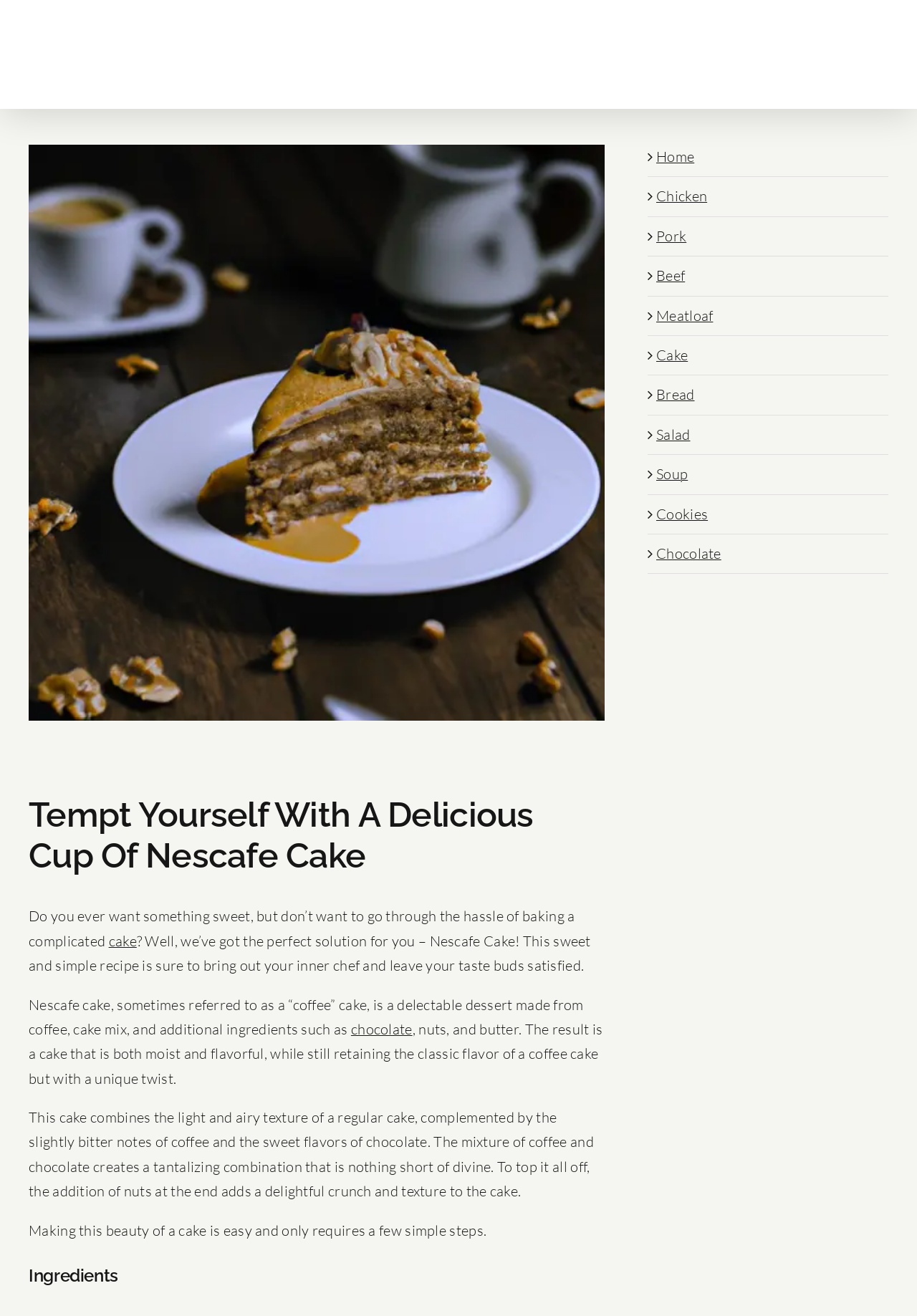Please identify the bounding box coordinates of the clickable region that I should interact with to perform the following instruction: "Learn about the ingredients needed for the Nescafe cake". The coordinates should be expressed as four float numbers between 0 and 1, i.e., [left, top, right, bottom].

[0.031, 0.962, 0.659, 0.978]